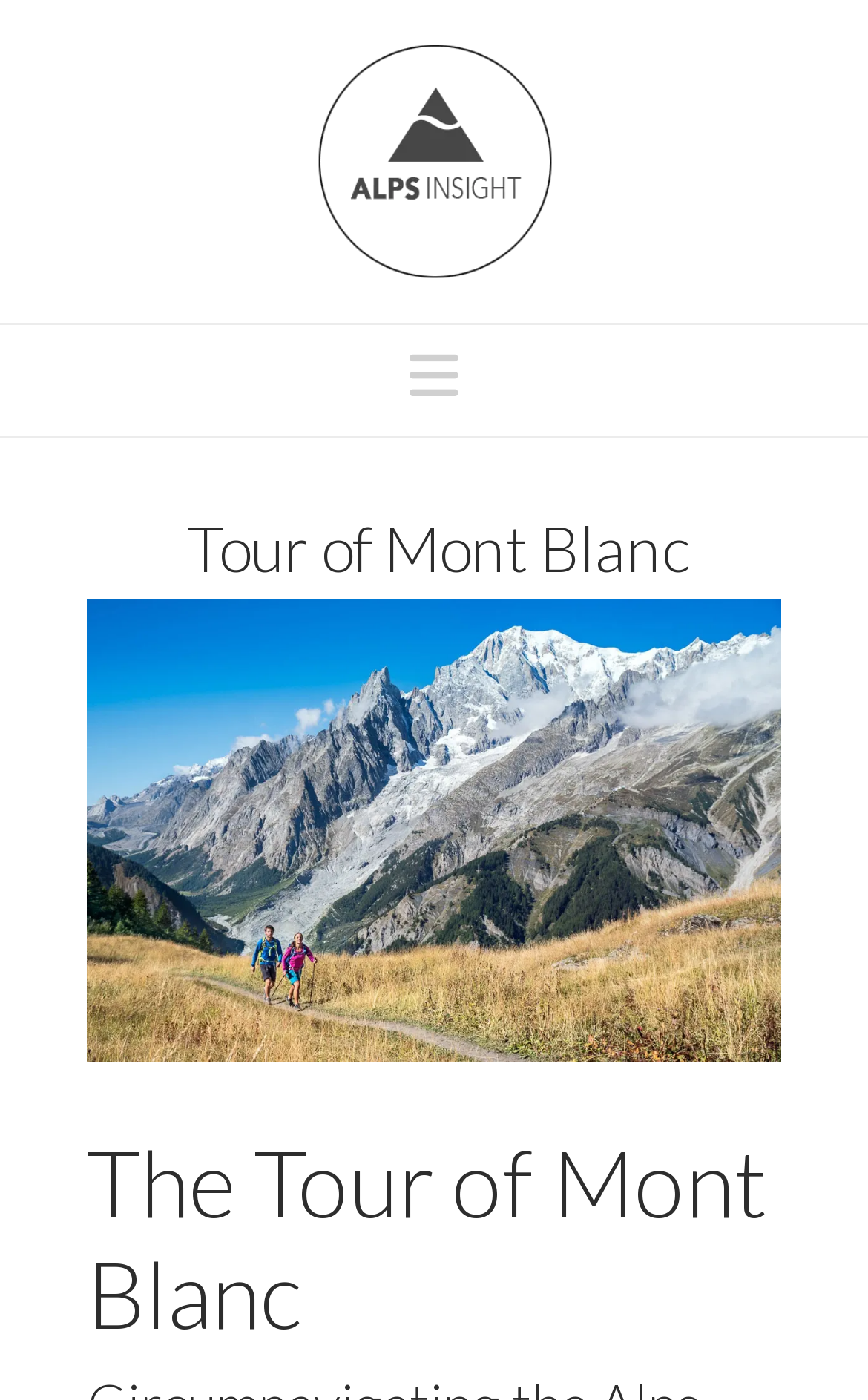Answer this question in one word or a short phrase: What is the text of the first heading element?

The Tour of Mont Blanc